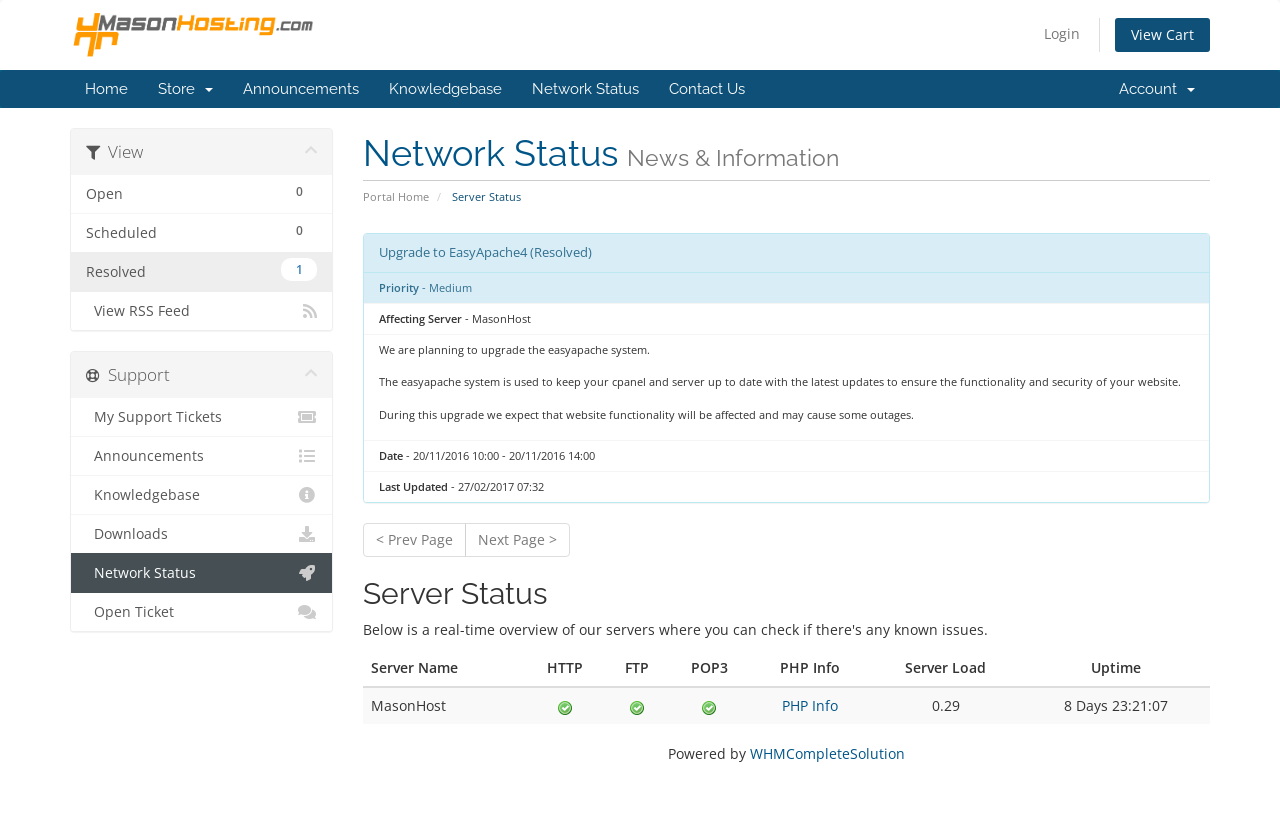Please identify the bounding box coordinates of the clickable area that will allow you to execute the instruction: "Check the server status of 'MasonHost'".

[0.283, 0.818, 0.945, 0.862]